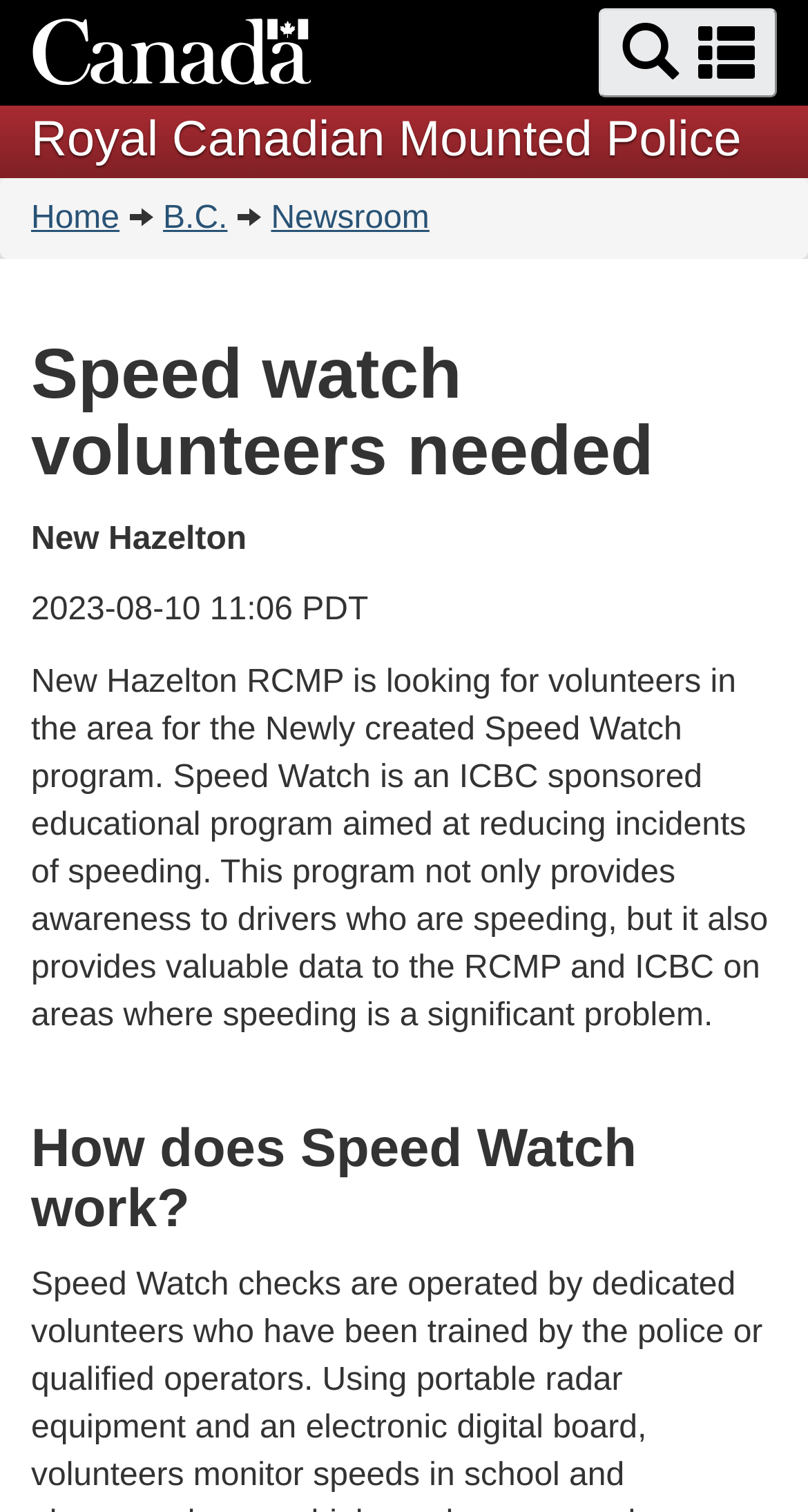Given the element description parent_node: The Wellness Shoppe, predict the bounding box coordinates for the UI element in the webpage screenshot. The format should be (top-left x, top-left y, bottom-right x, bottom-right y), and the values should be between 0 and 1.

None